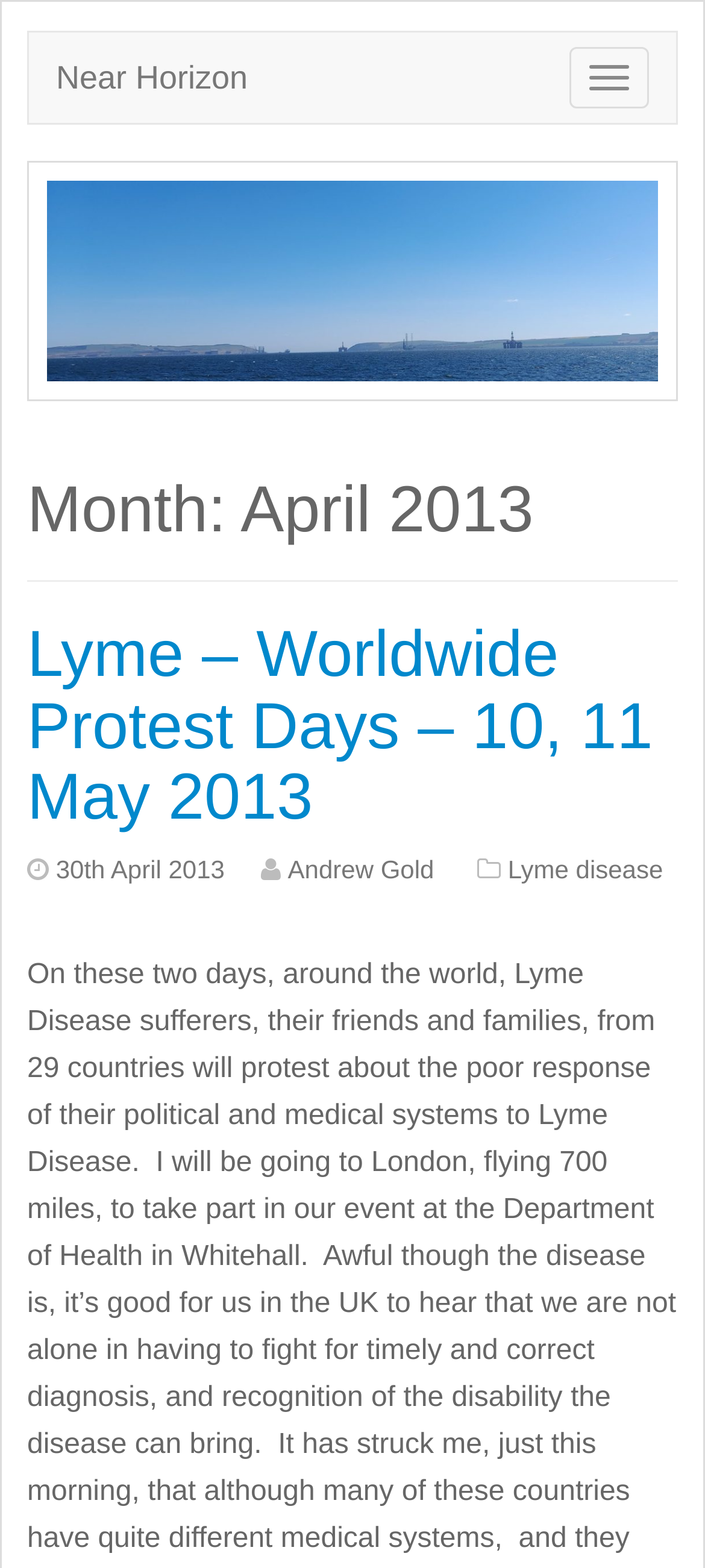Based on the image, please elaborate on the answer to the following question:
What is the date of the event mentioned in the link '30th April 2013'?

The answer can be found in the link '30th April 2013' which is a child element of the HeaderAsNonLandmark element. The link explicitly mentions the date '30th April 2013'.